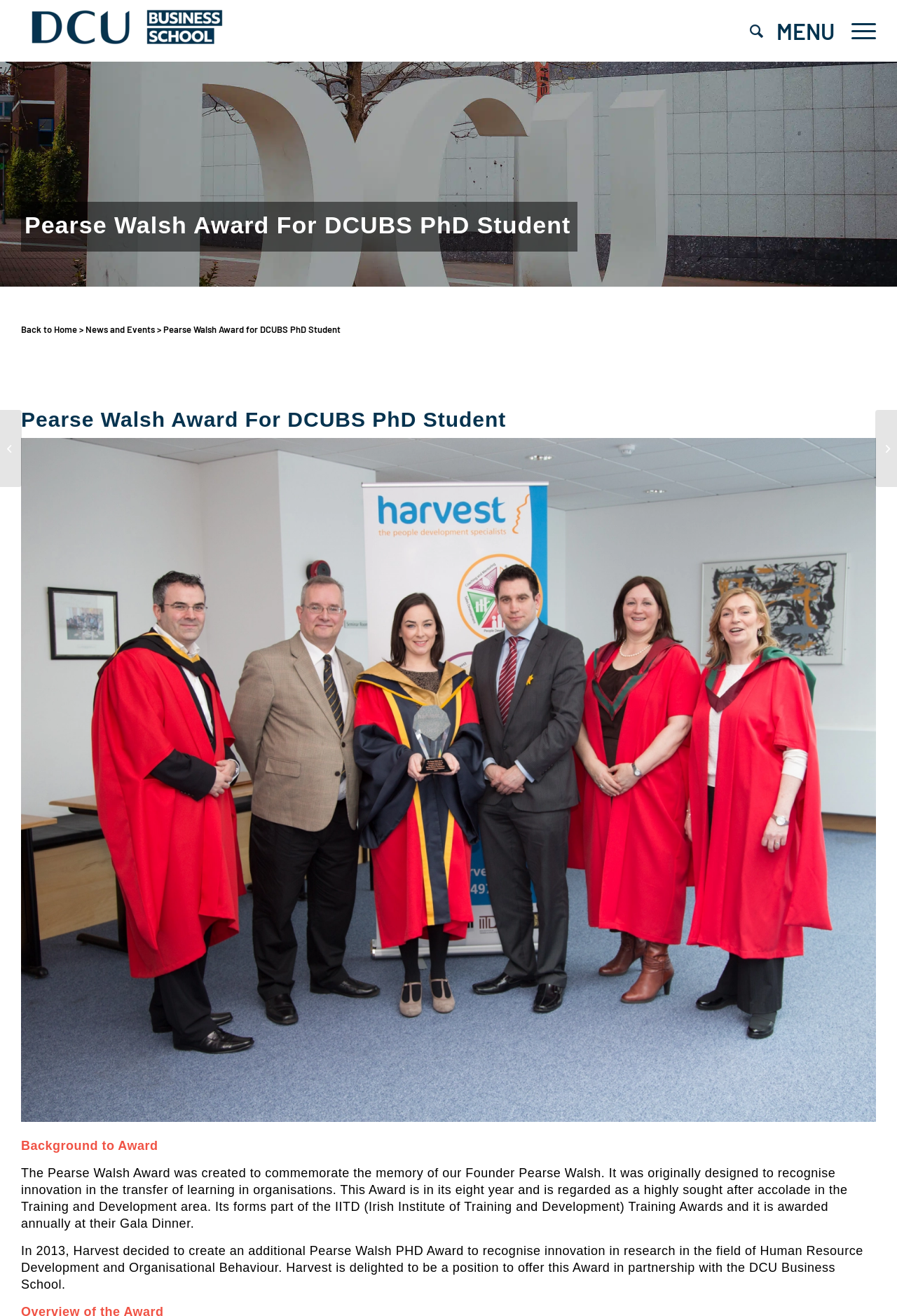What is the name of the institute that presents the award? Analyze the screenshot and reply with just one word or a short phrase.

IITD